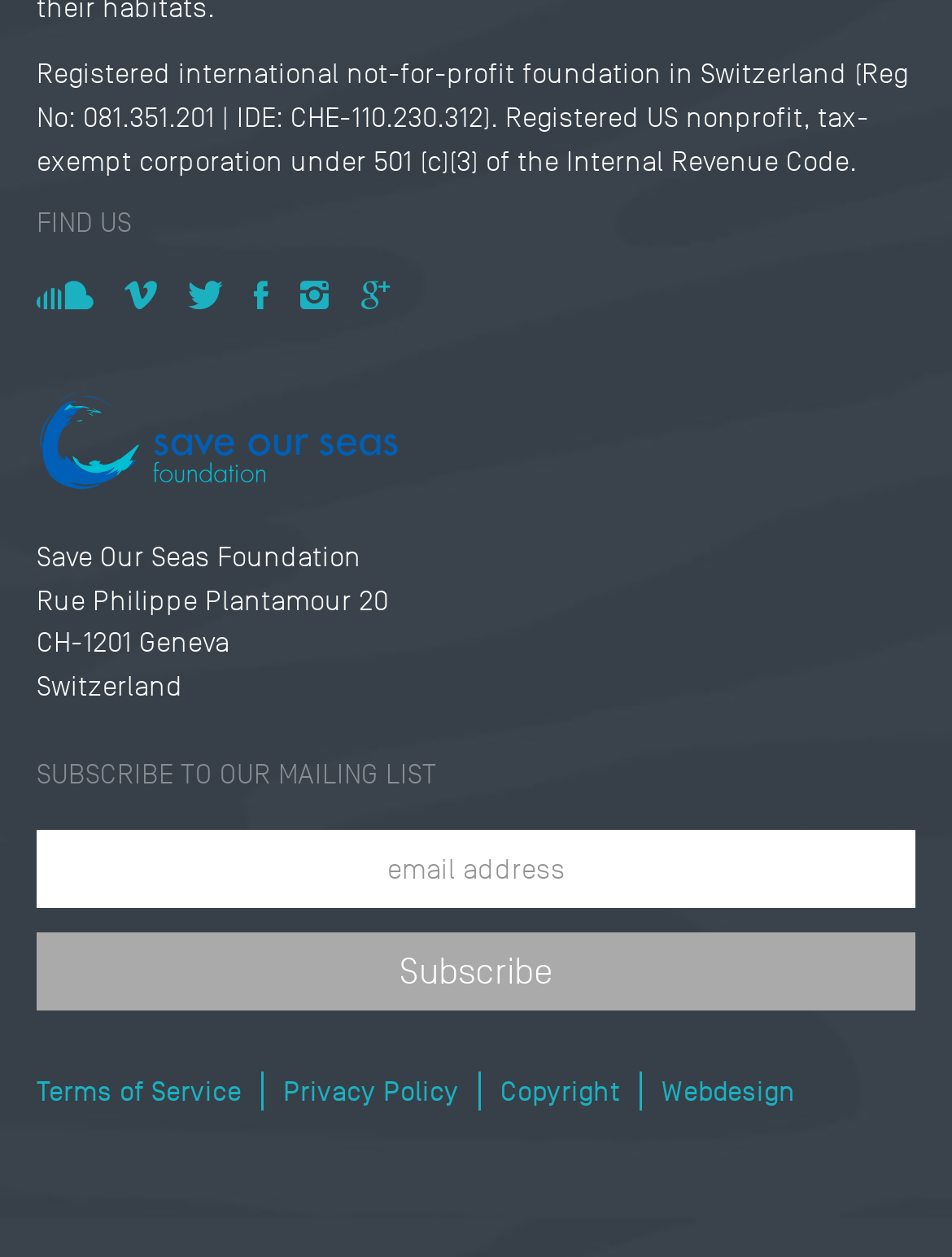Using the webpage screenshot, find the UI element described by privacy policy. Provide the bounding box coordinates in the format (top-left x, top-left y, bottom-right x, bottom-right y), ensuring all values are floating point numbers between 0 and 1.

None